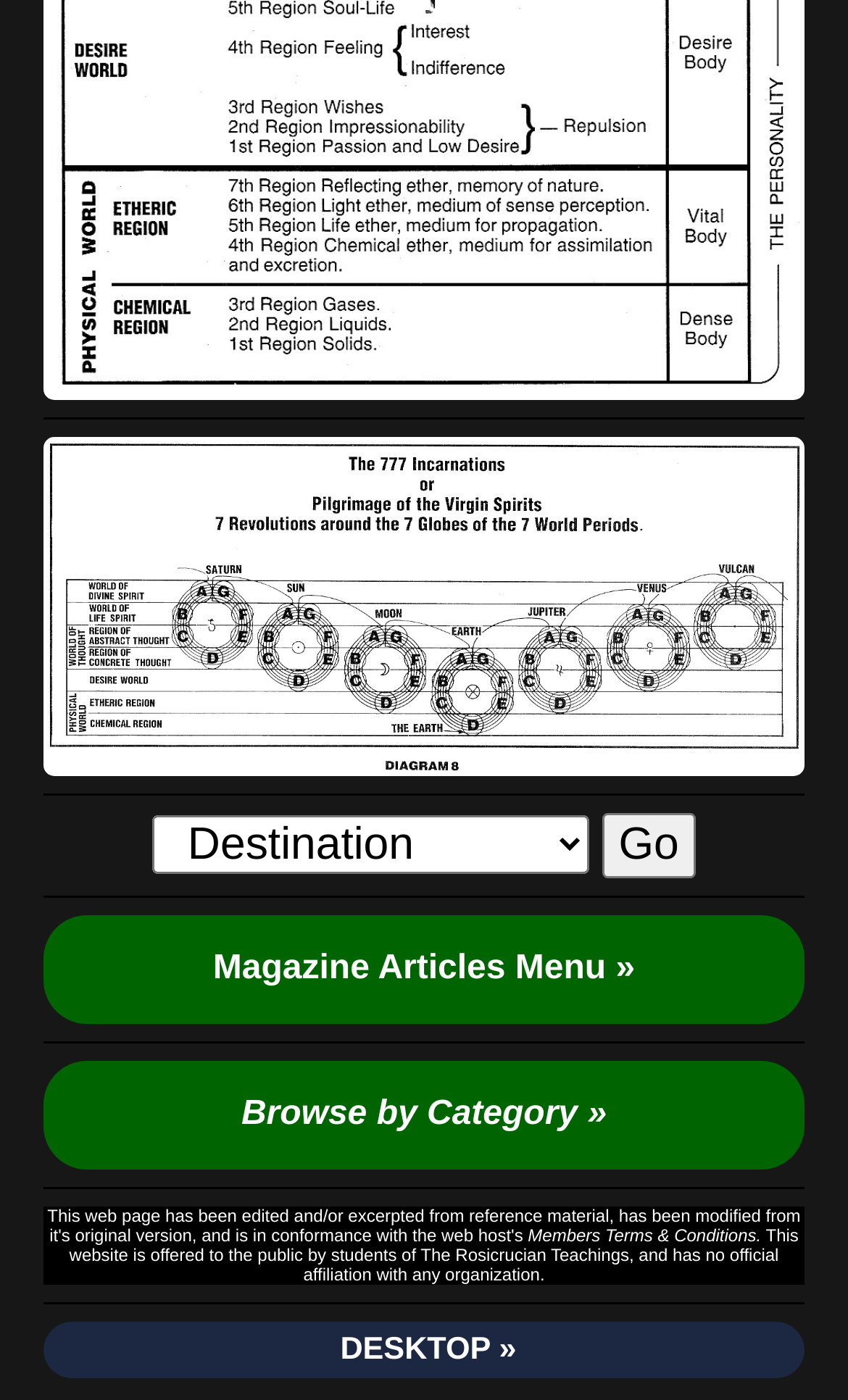Find the bounding box of the UI element described as follows: "parent_node: Destination value="Go"".

[0.709, 0.58, 0.821, 0.627]